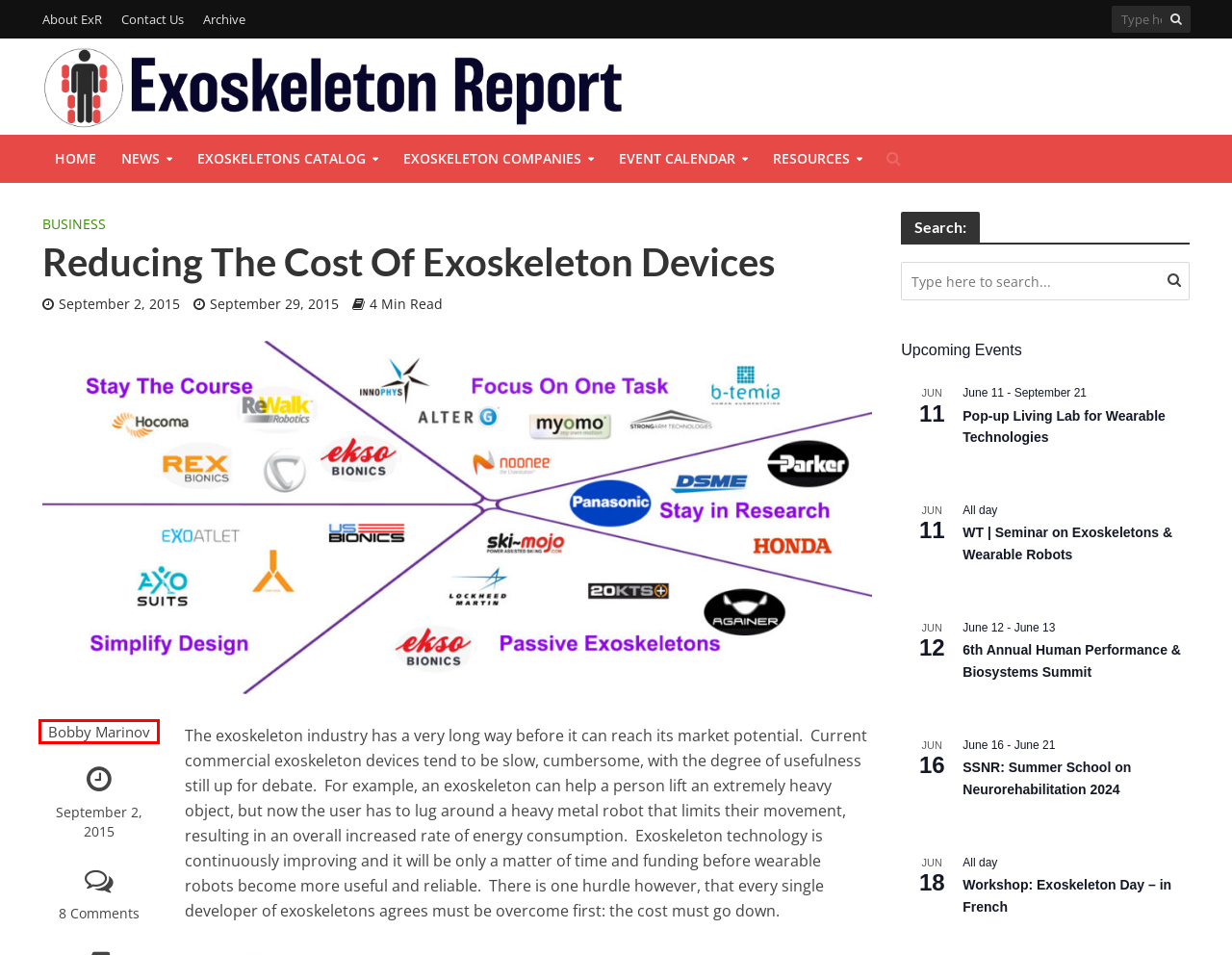Given a webpage screenshot with a red bounding box around a UI element, choose the webpage description that best matches the new webpage after clicking the element within the bounding box. Here are the candidates:
A. Contact Us Exoskeleton Report -
B. Pop-up Living Lab for Wearable Technologies - Exoskeleton Report
C. Bobby Marinov, Author at Exoskeleton Report
D. Business Archives - Exoskeleton Report
E. Workshop: Exoskeleton Day - in French - Exoskeleton Report
F. WT | Seminar on Exoskeletons & Wearable Robots - Exoskeleton Report
G. 6th Annual Human Performance & Biosystems Summit - Exoskeleton Report
H. About ExoskeletonReport.com Exoskeleton Report -

C